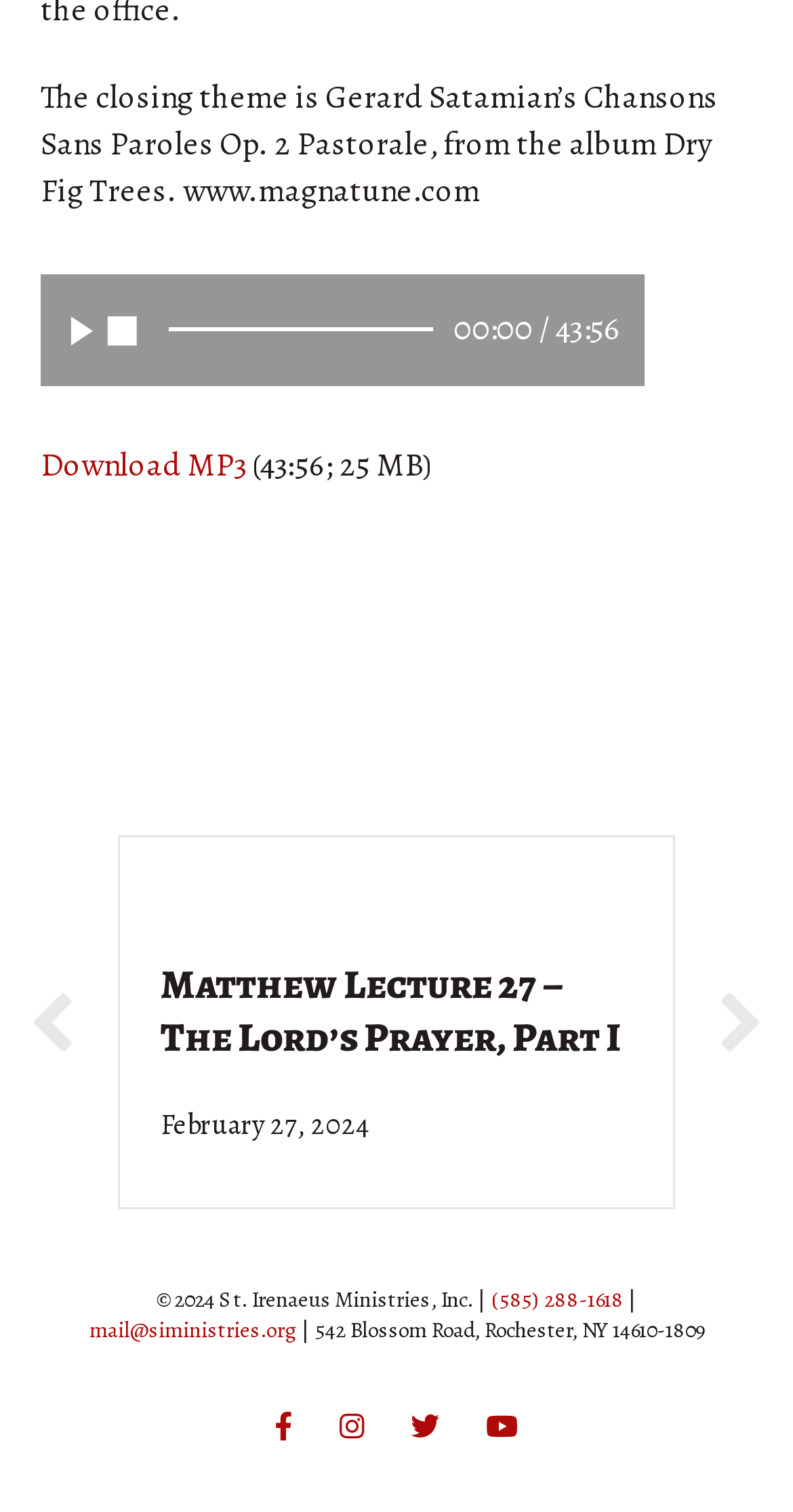Refer to the image and provide an in-depth answer to the question:
What is the duration of the audio?

I found the duration of the audio by looking at the static text element with the text '43:56'. This text is likely to represent the duration of the audio.